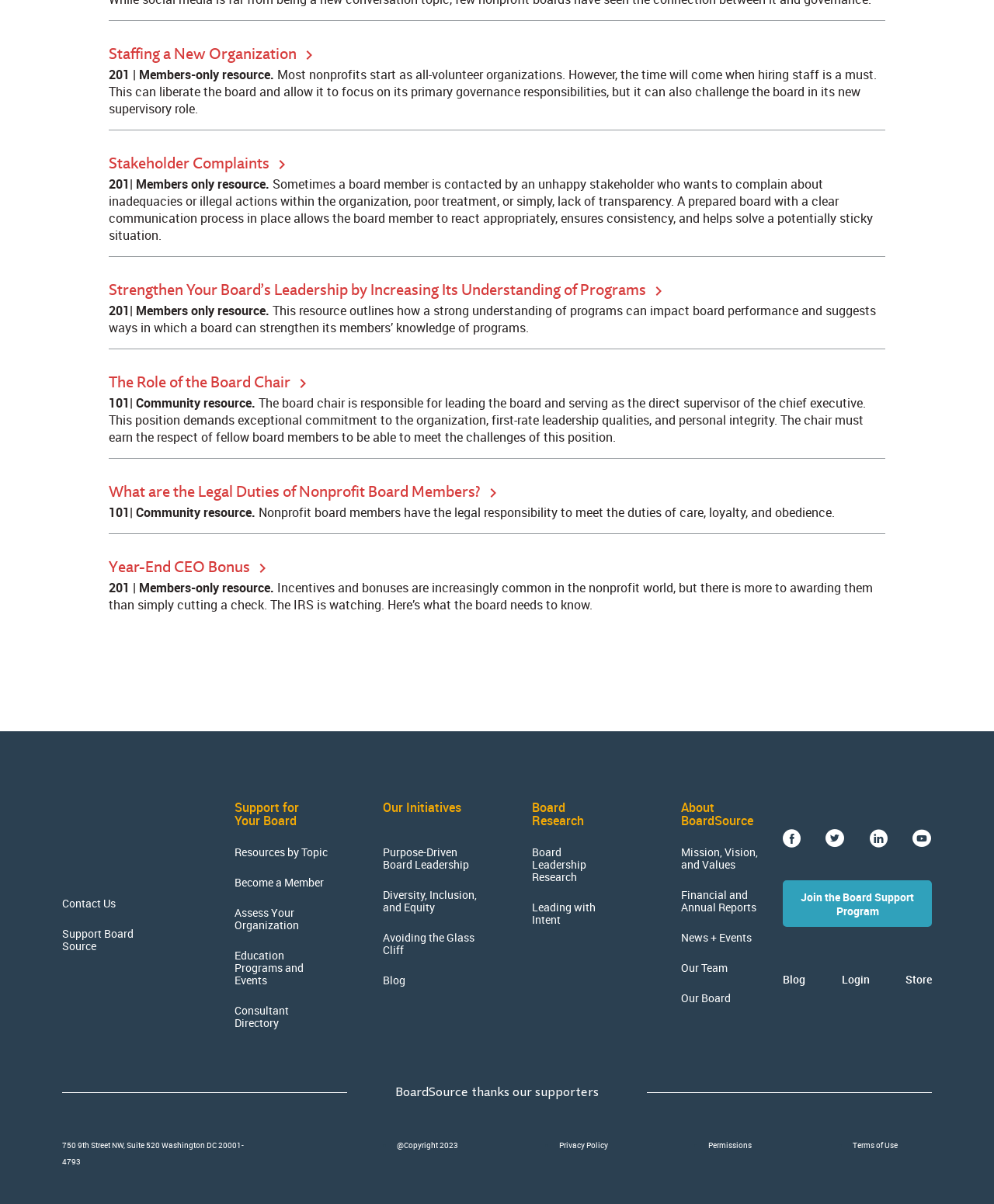What type of resources are available on this webpage?
We need a detailed and exhaustive answer to the question. Please elaborate.

The webpage contains links to various resources, some of which are labeled as 'Members-only' and others as 'Community resources', indicating that they are available to different groups of users.